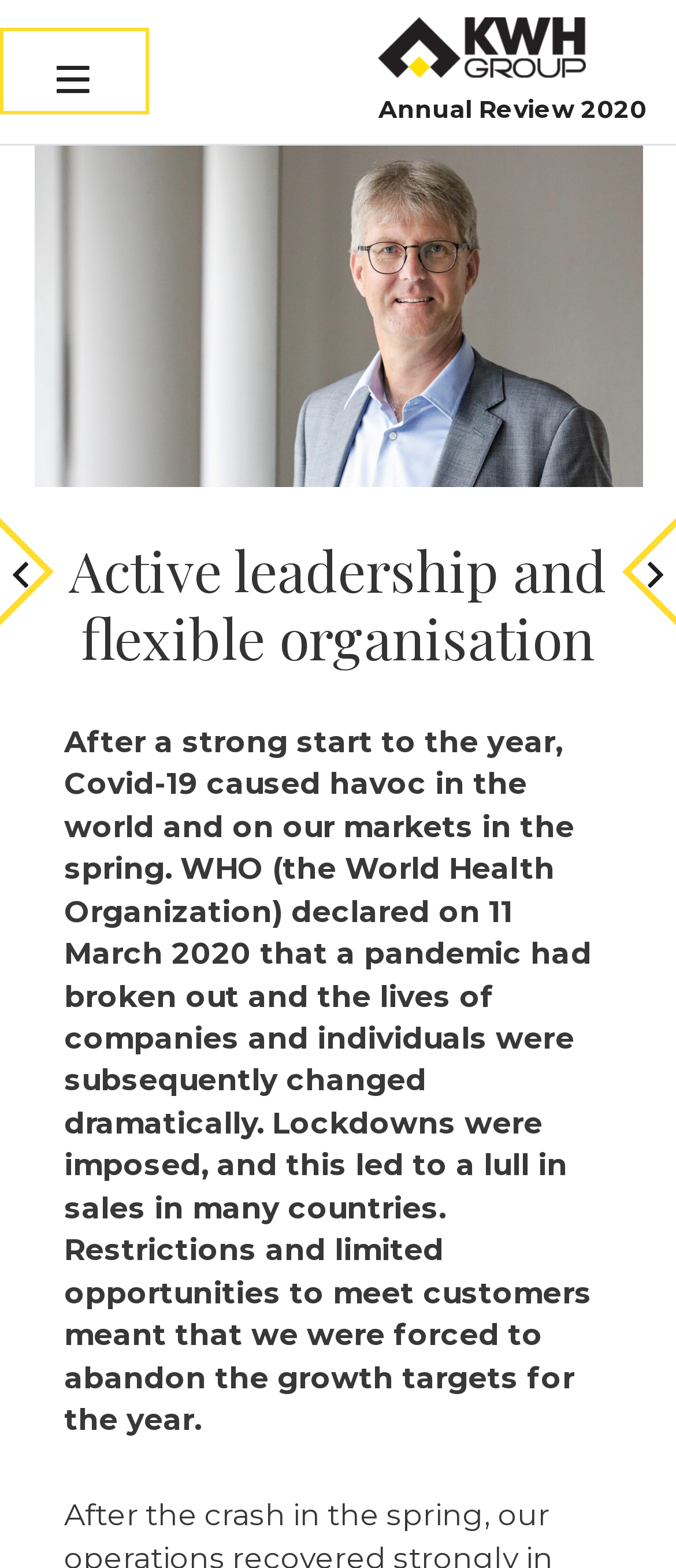From the webpage screenshot, identify the region described by Annual Review 2020. Provide the bounding box coordinates as (top-left x, top-left y, bottom-right x, bottom-right y), with each value being a floating point number between 0 and 1.

[0.56, 0.05, 0.978, 0.081]